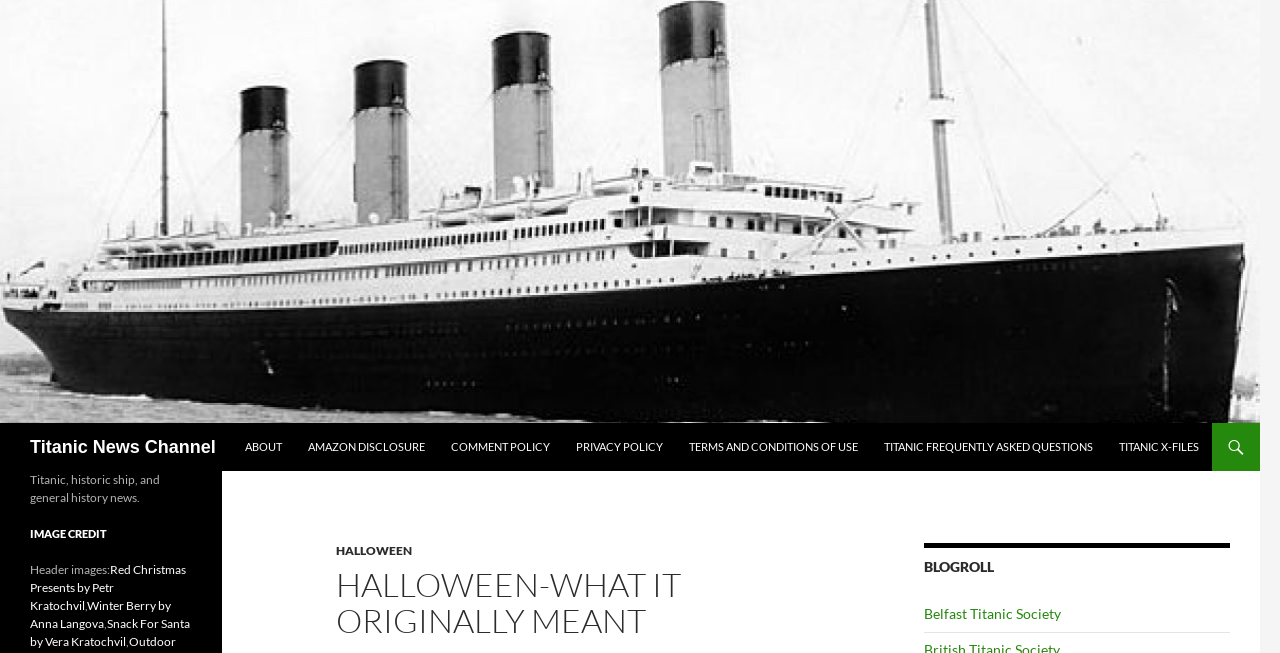Determine the main headline of the webpage and provide its text.

Titanic News Channel